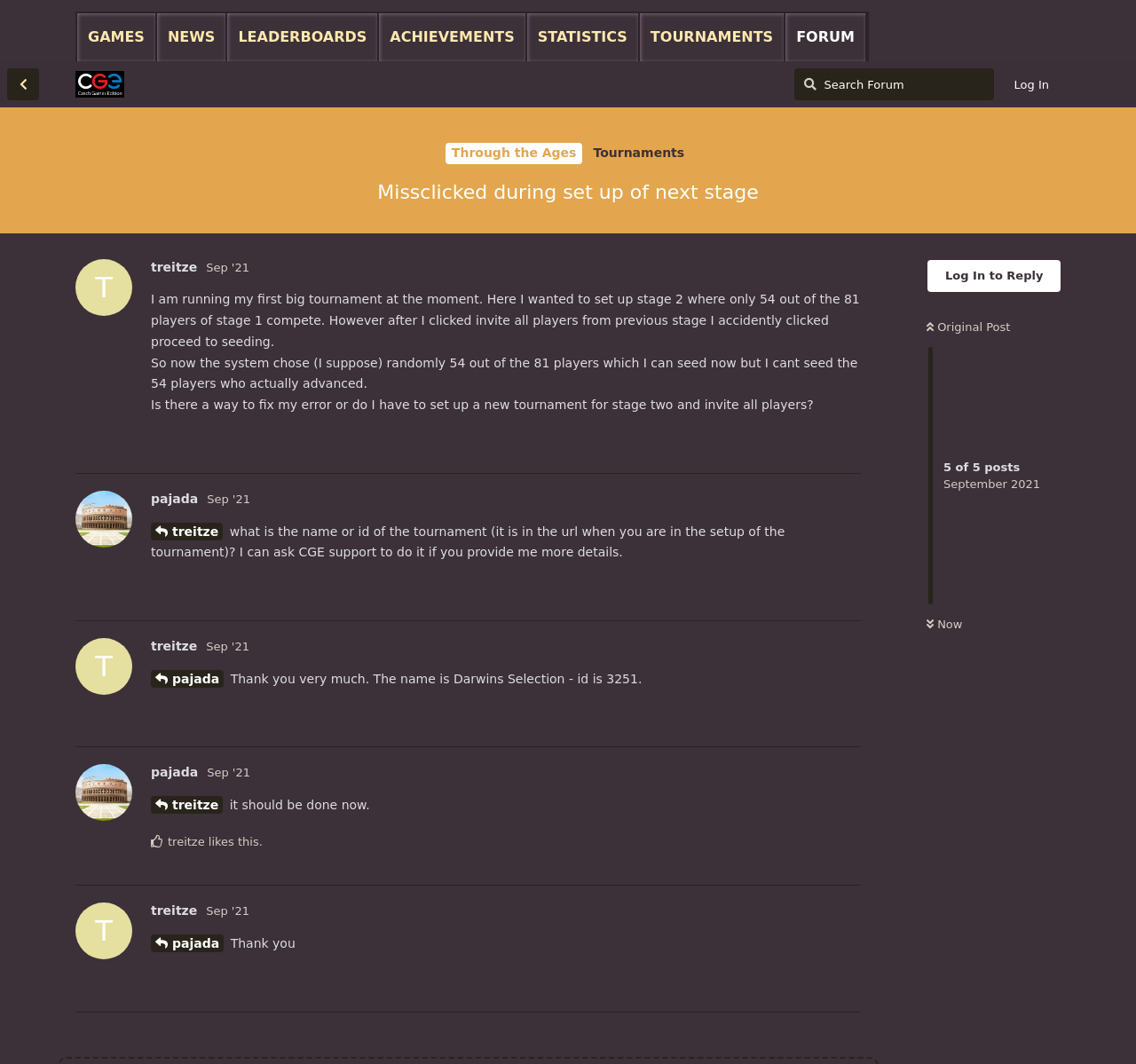Predict the bounding box coordinates of the area that should be clicked to accomplish the following instruction: "Reply to the original post". The bounding box coordinates should consist of four float numbers between 0 and 1, i.e., [left, top, right, bottom].

[0.816, 0.301, 0.889, 0.313]